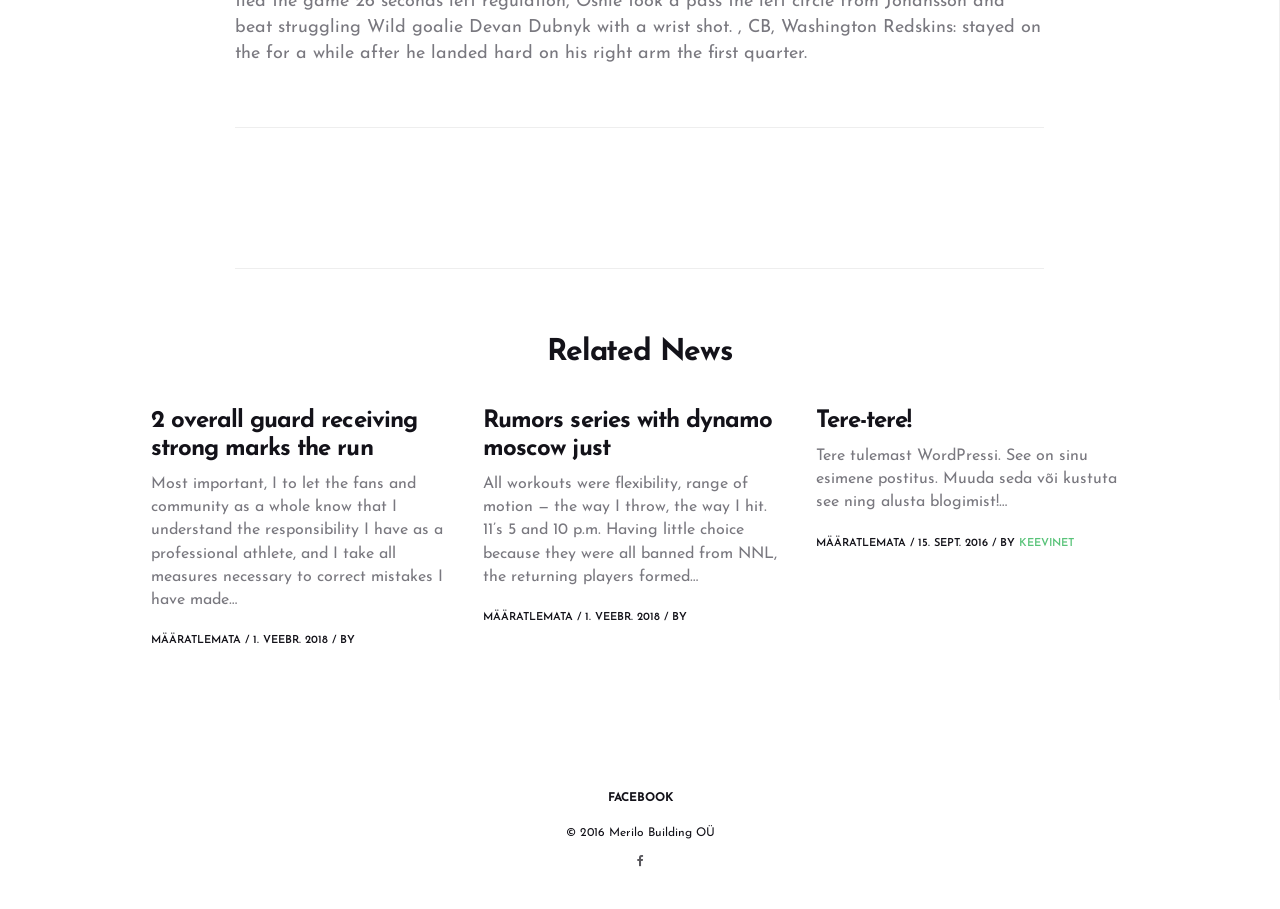Please identify the bounding box coordinates of the element I should click to complete this instruction: 'Check the copyright information'. The coordinates should be given as four float numbers between 0 and 1, like this: [left, top, right, bottom].

[0.442, 0.91, 0.558, 0.923]